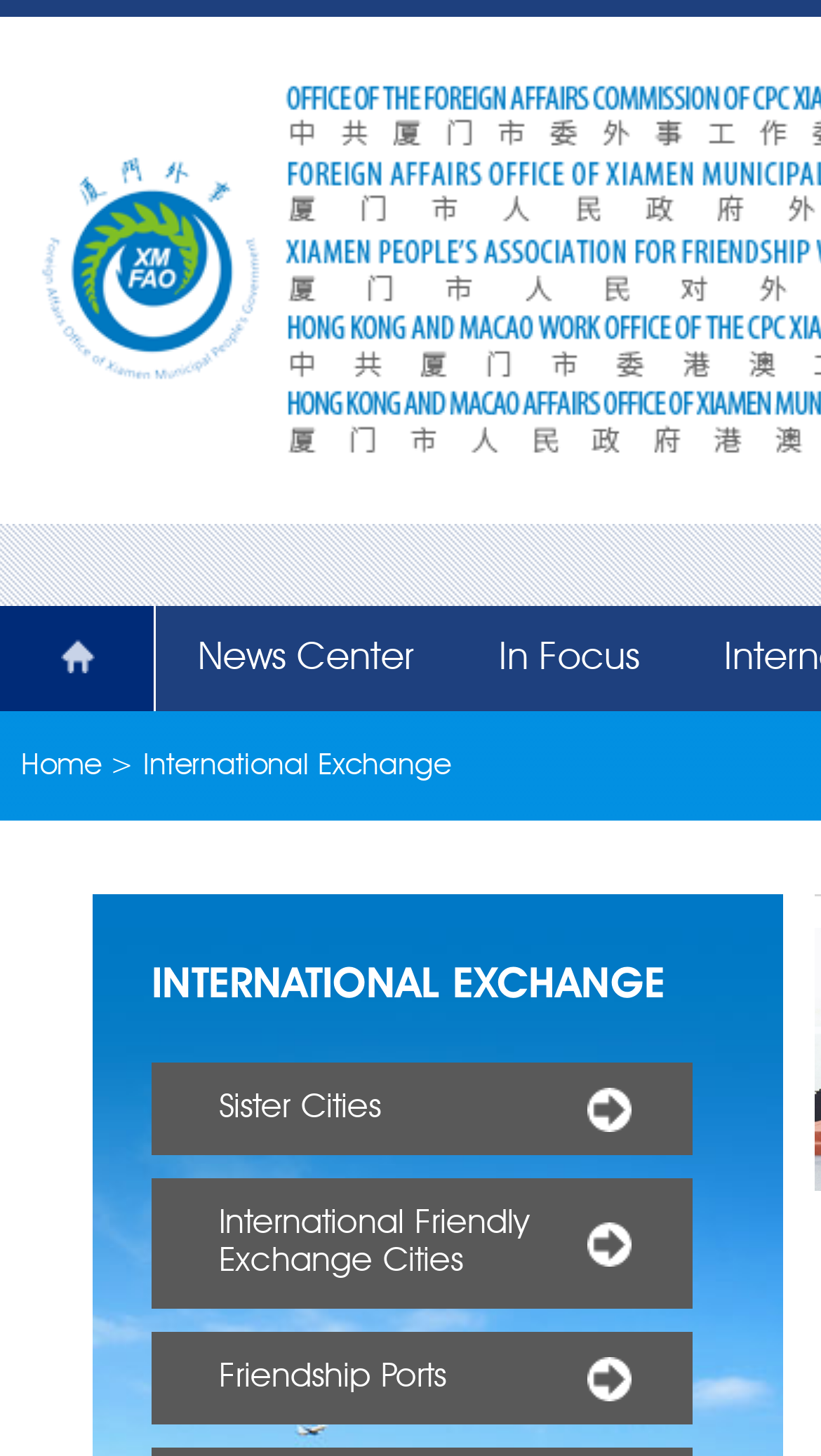What is the title of the main section?
Kindly offer a comprehensive and detailed response to the question.

I found a heading element with the text 'INTERNATIONAL EXCHANGE' at a relatively high position on the page, which suggests it is the title of the main section.